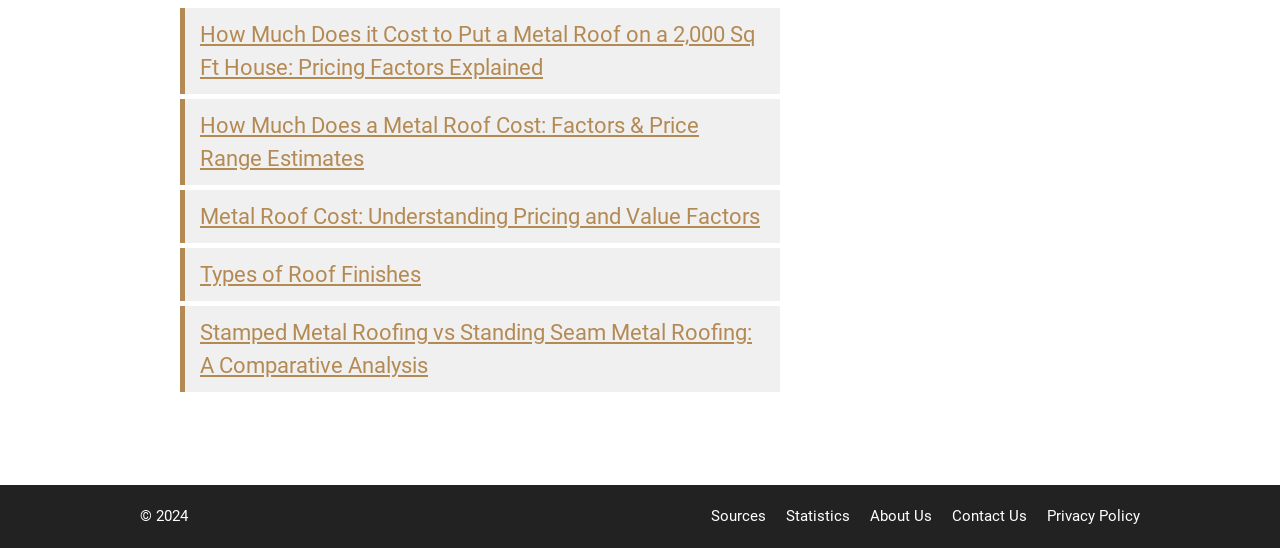Can you find the bounding box coordinates for the element that needs to be clicked to execute this instruction: "Read about stamped metal roofing vs standing seam metal roofing"? The coordinates should be given as four float numbers between 0 and 1, i.e., [left, top, right, bottom].

[0.156, 0.584, 0.588, 0.69]